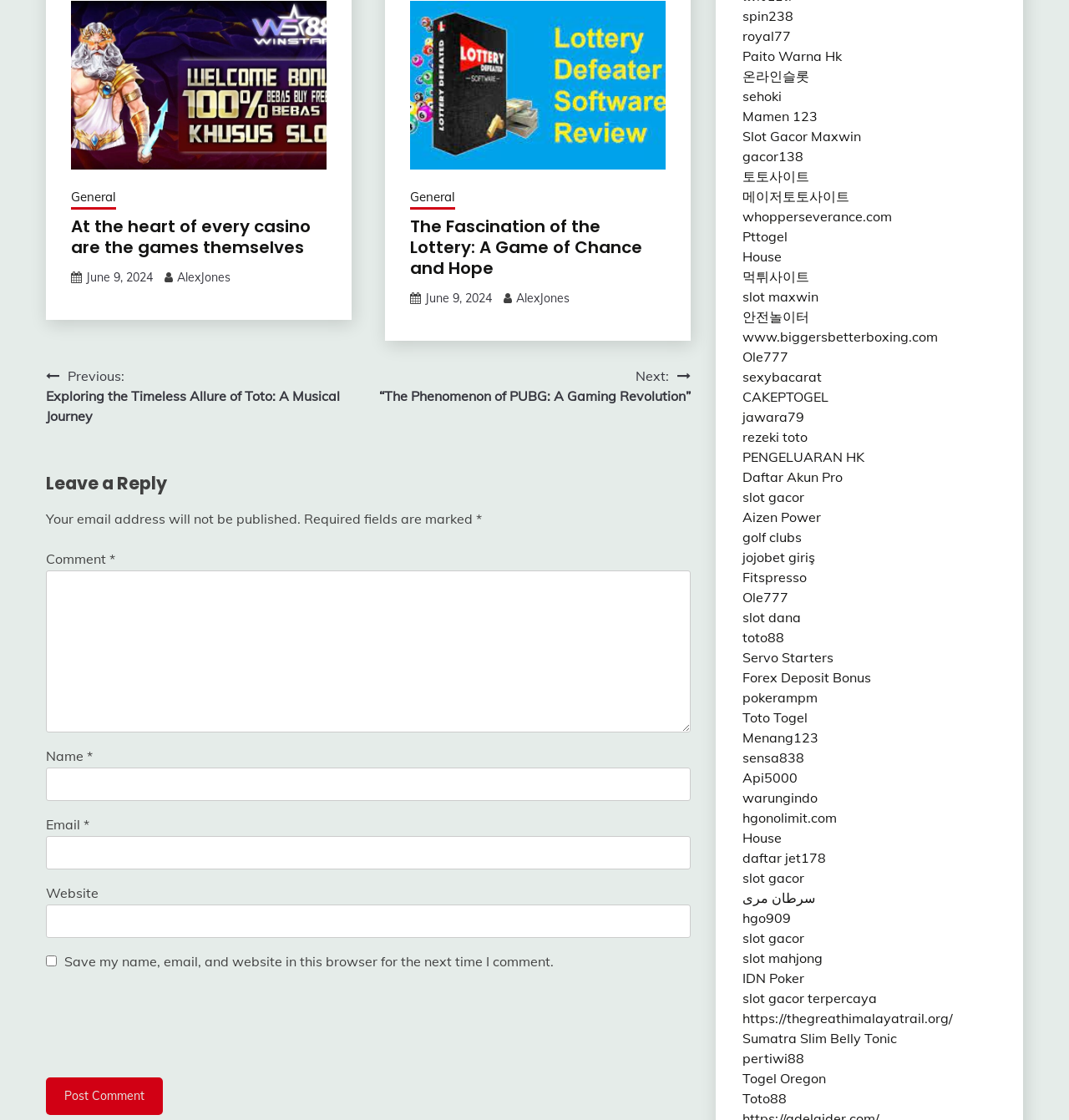Determine the bounding box coordinates of the clickable element necessary to fulfill the instruction: "Click on the 'General' link". Provide the coordinates as four float numbers within the 0 to 1 range, i.e., [left, top, right, bottom].

[0.066, 0.168, 0.109, 0.187]